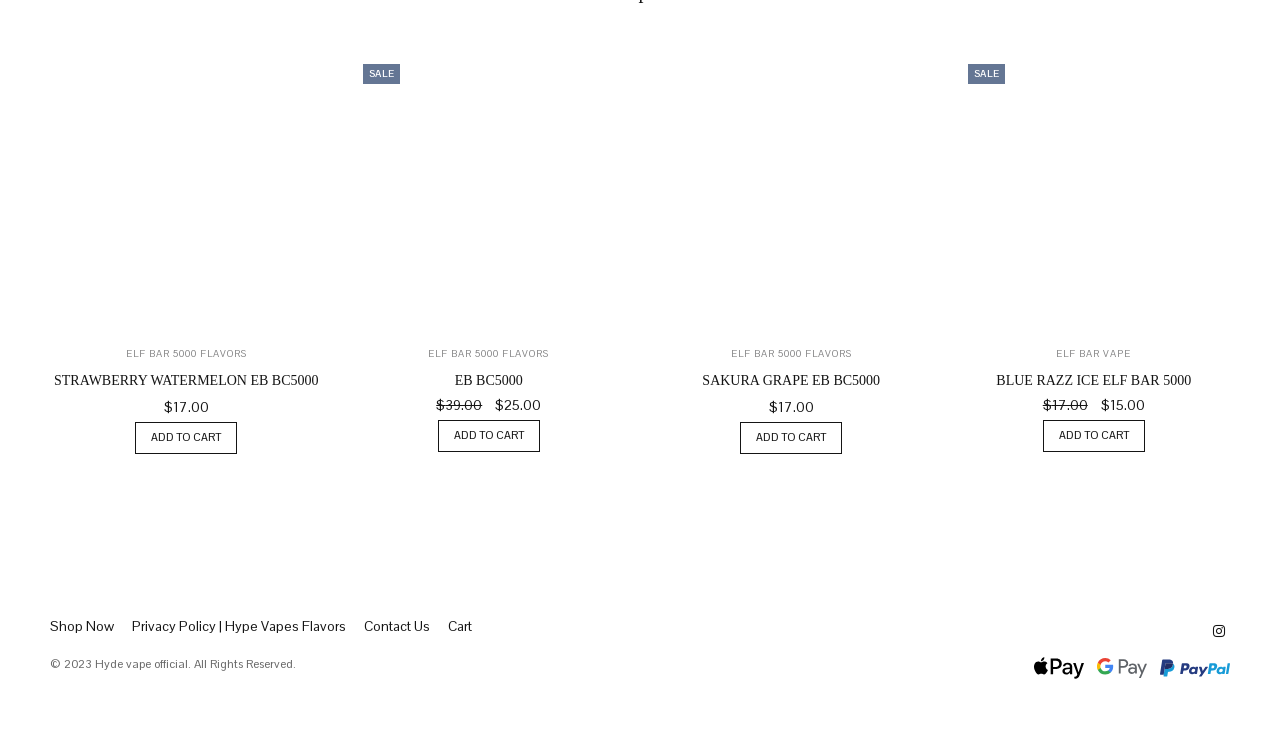What is the price of the Strawberry Watermelon EB BC5000 product?
Based on the image, answer the question with as much detail as possible.

I found the price of the Strawberry Watermelon EB BC5000 product by looking at the text next to the dollar sign in the product section. It says $17.00.